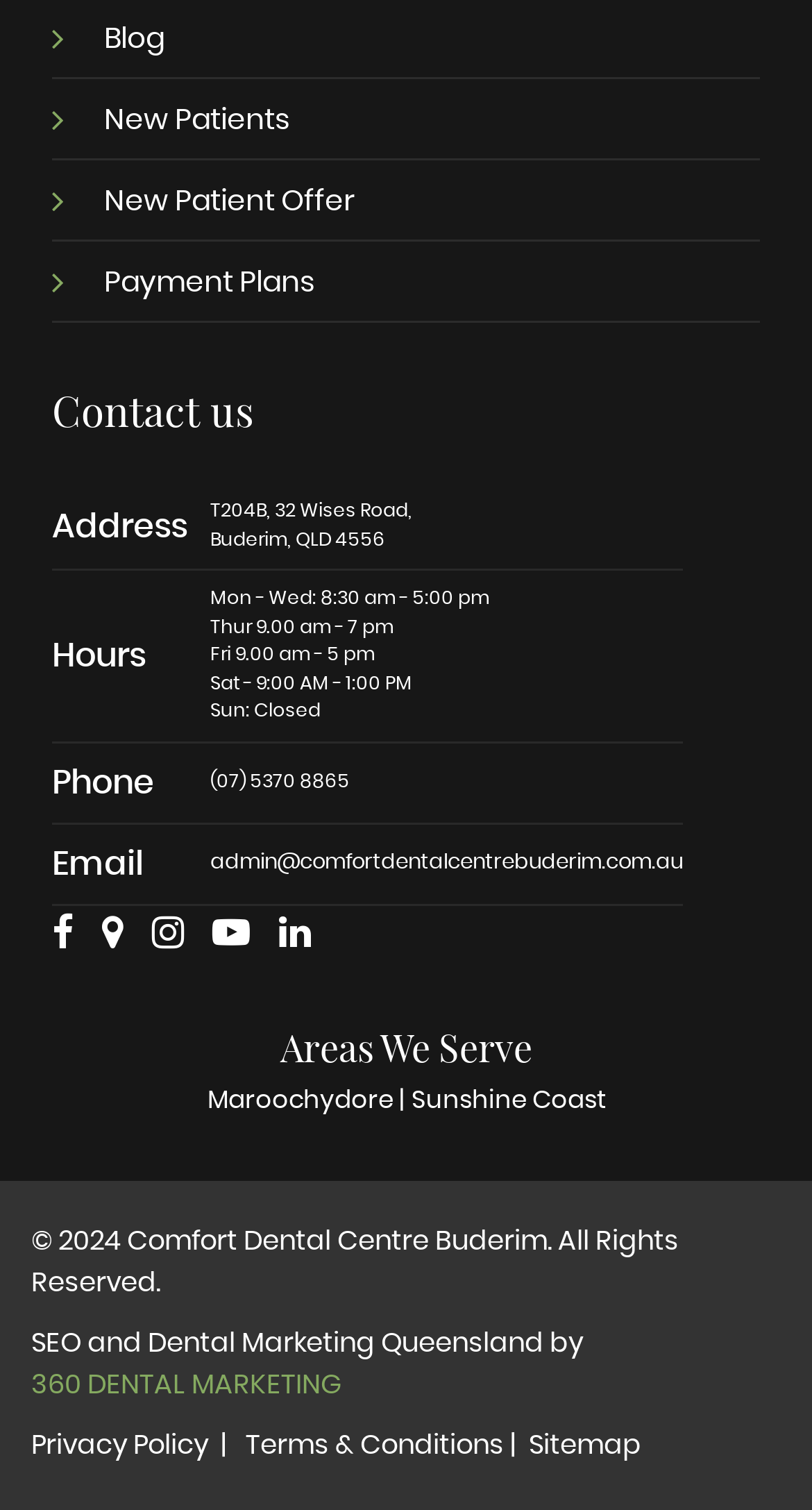Predict the bounding box of the UI element based on this description: "SEO and Dental Marketing Queensland".

[0.038, 0.882, 0.669, 0.9]